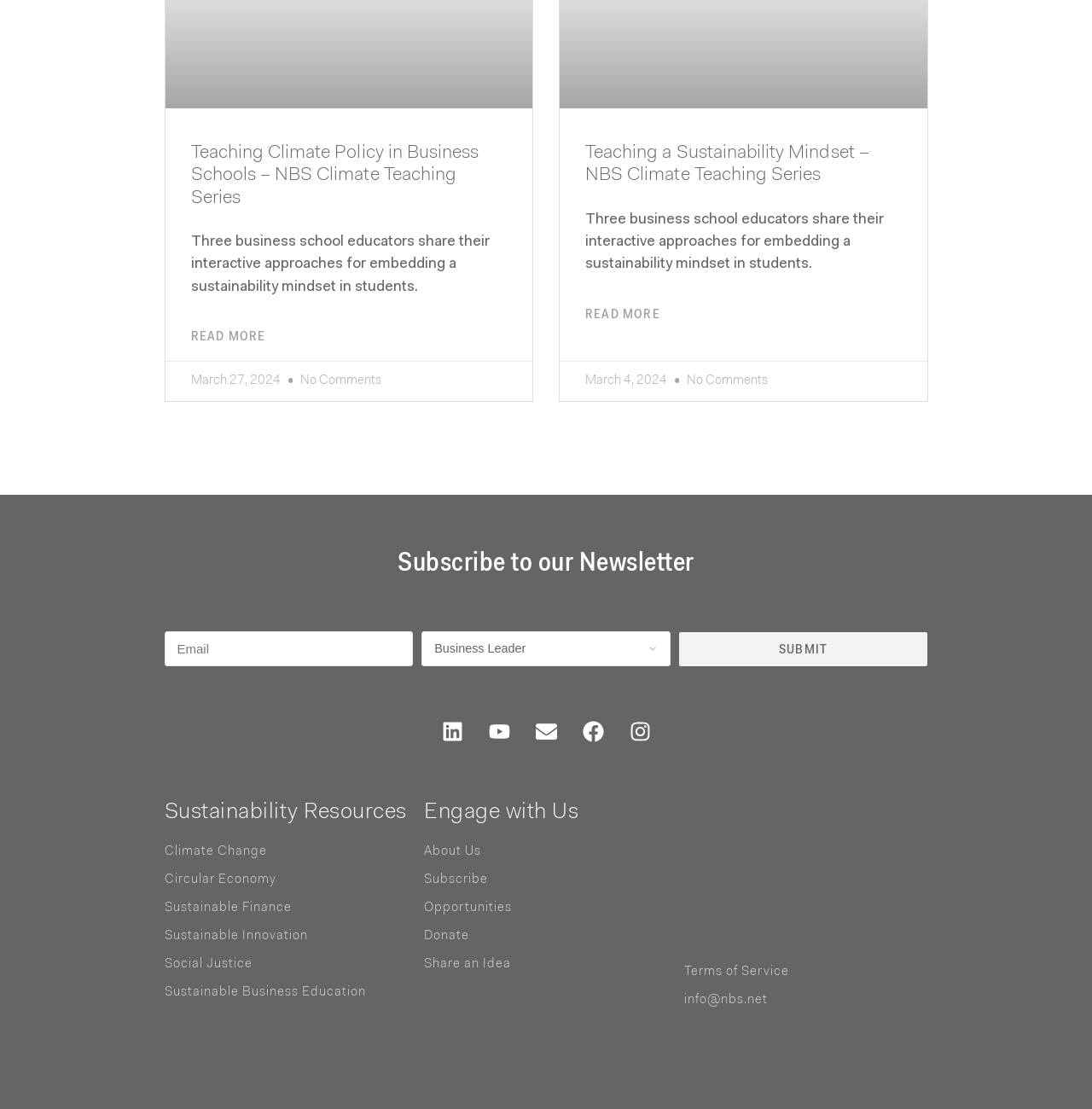Bounding box coordinates are specified in the format (top-left x, top-left y, bottom-right x, bottom-right y). All values are floating point numbers bounded between 0 and 1. Please provide the bounding box coordinate of the region this sentence describes: Share an Idea

[0.389, 0.857, 0.611, 0.882]